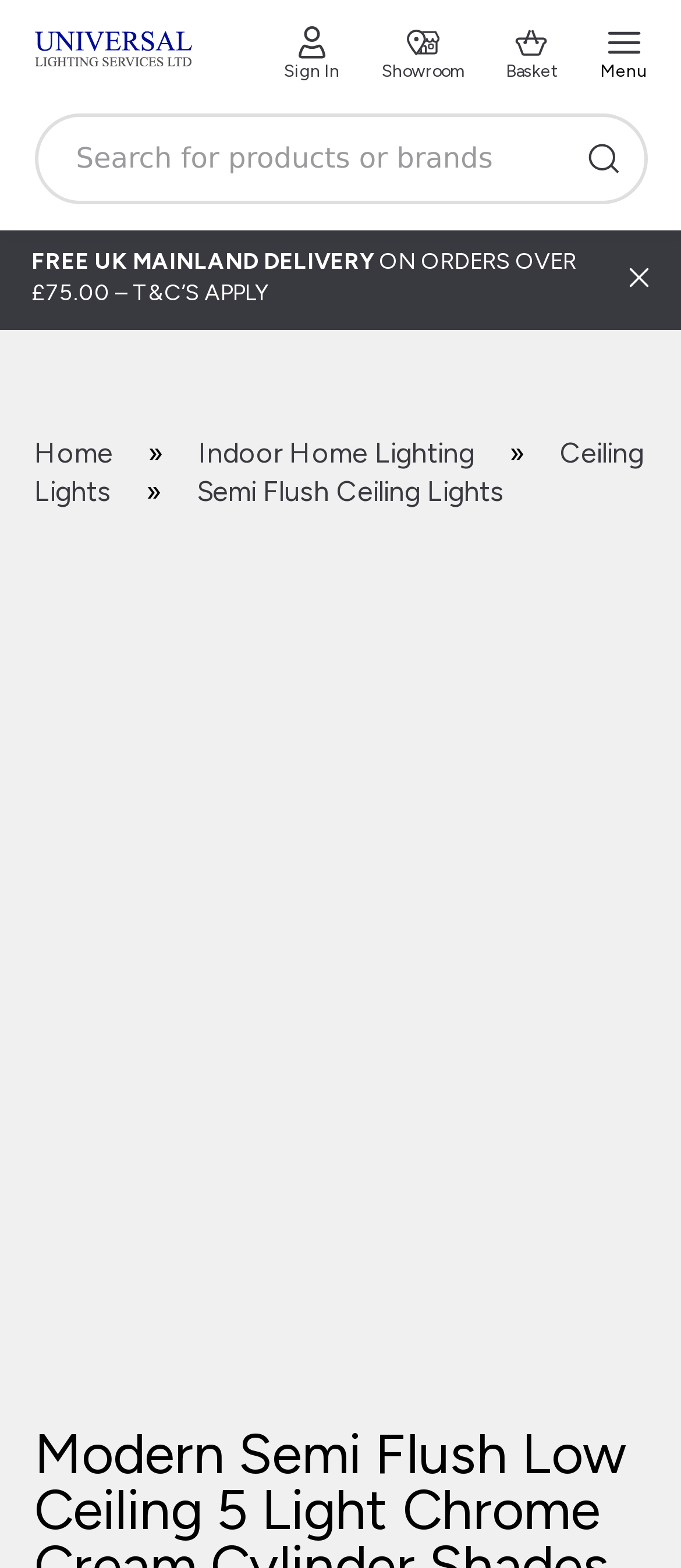What is the company name on the top left?
Look at the image and provide a detailed response to the question.

I found the company name by looking at the top left corner of the webpage, where I saw a link and an image with the same text 'Universal Lighting Services Ltd'.